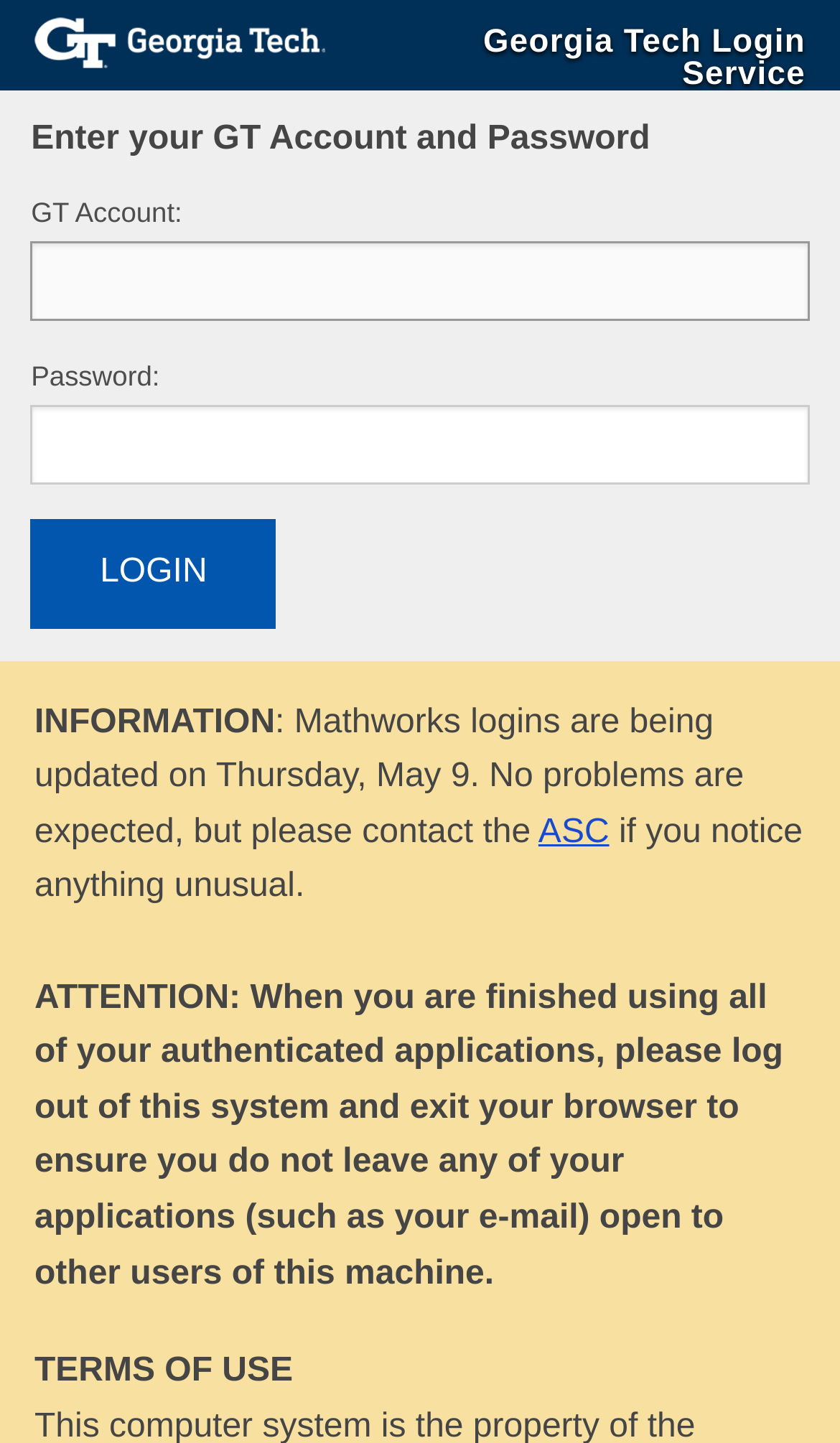Show the bounding box coordinates for the HTML element described as: "250-782-6004".

None